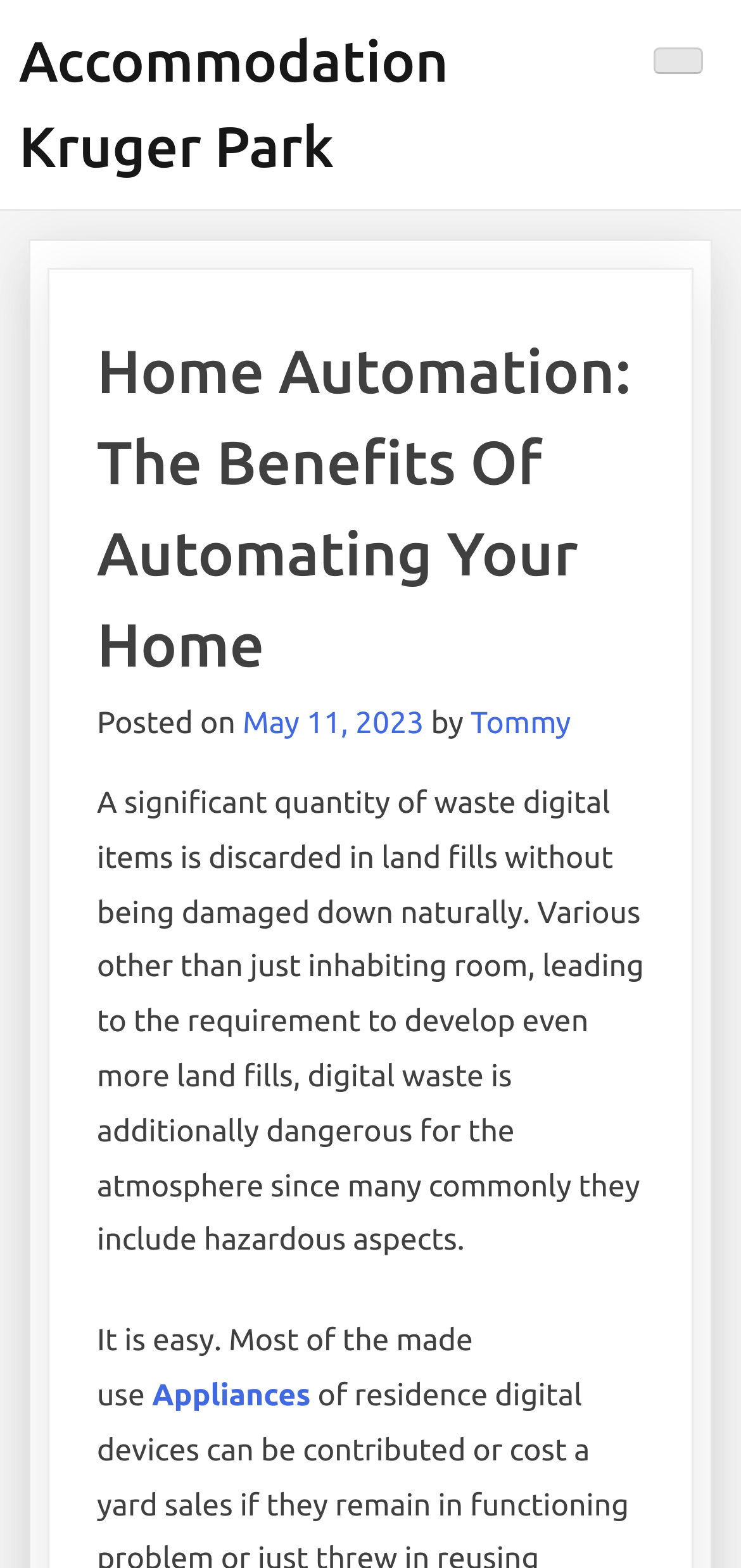What is the date of the article?
Please provide a single word or phrase based on the screenshot.

May 11, 2023